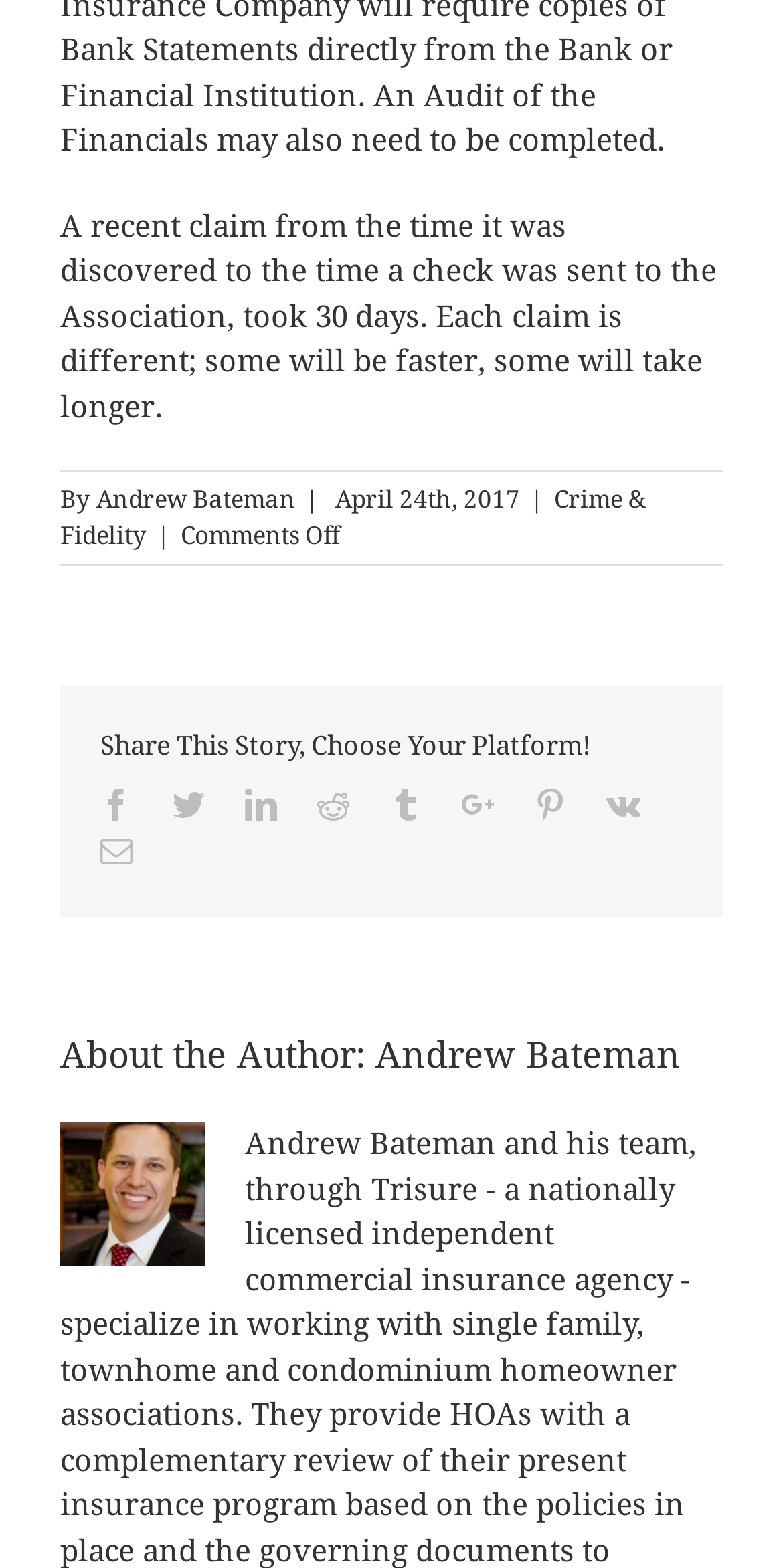Please identify the bounding box coordinates of the clickable element to fulfill the following instruction: "Read more about Crime and Fidelity Insurance". The coordinates should be four float numbers between 0 and 1, i.e., [left, top, right, bottom].

[0.077, 0.31, 0.826, 0.351]